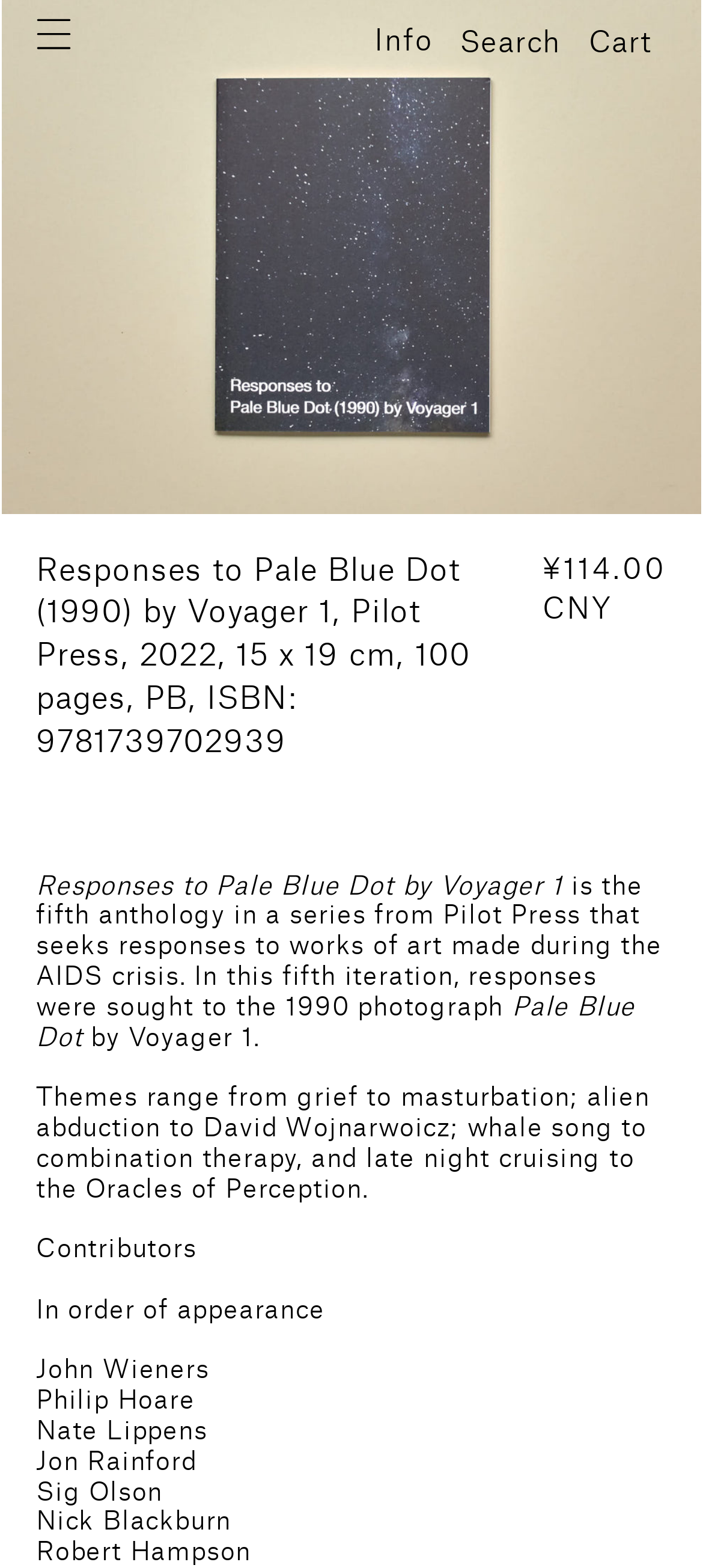What is the theme of the book?
From the image, respond with a single word or phrase.

AIDS crisis